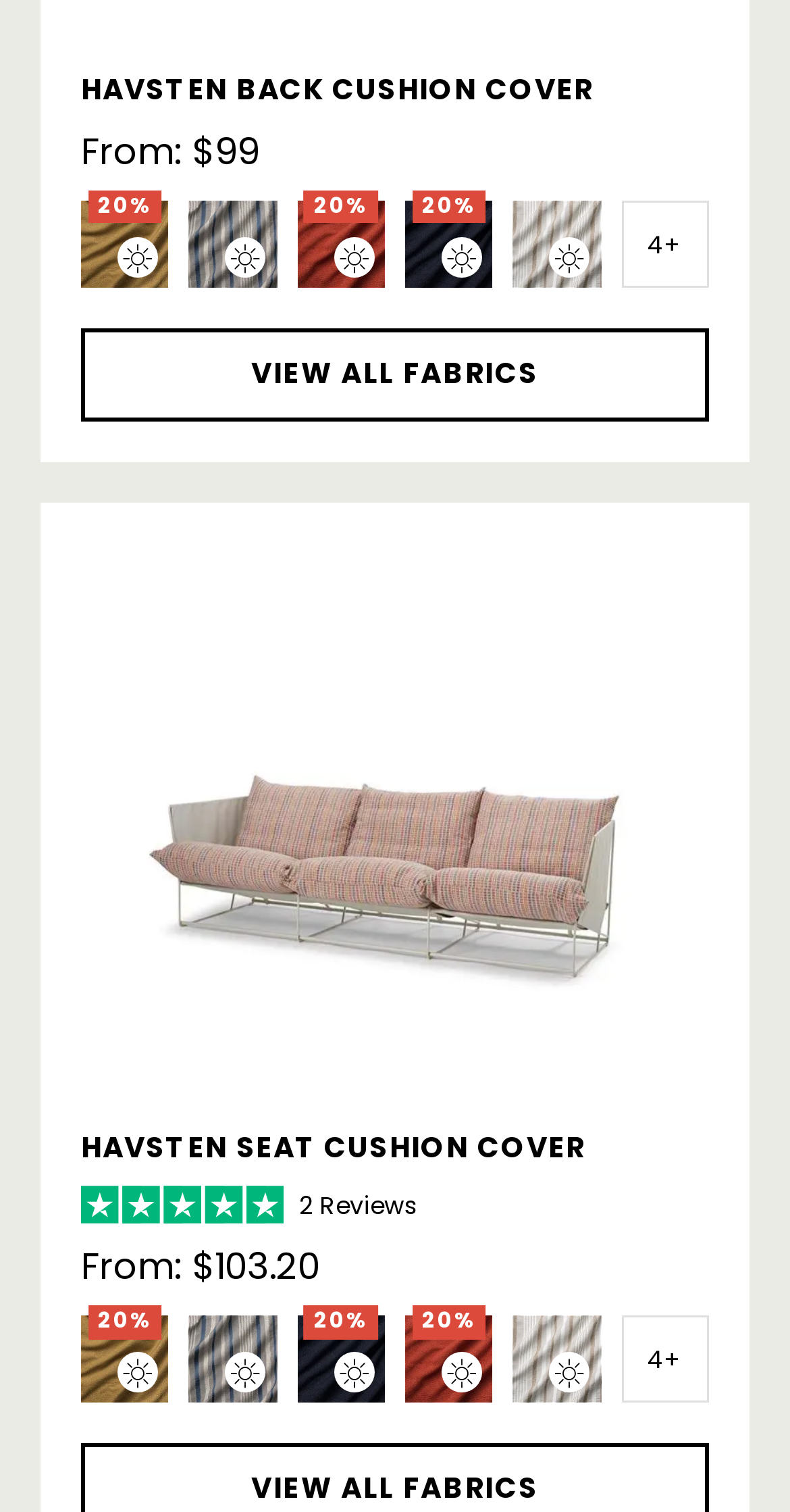Locate the bounding box coordinates of the area to click to fulfill this instruction: "Check the Trustpilot rating". The bounding box should be presented as four float numbers between 0 and 1, in the order [left, top, right, bottom].

[0.103, 0.784, 0.359, 0.809]